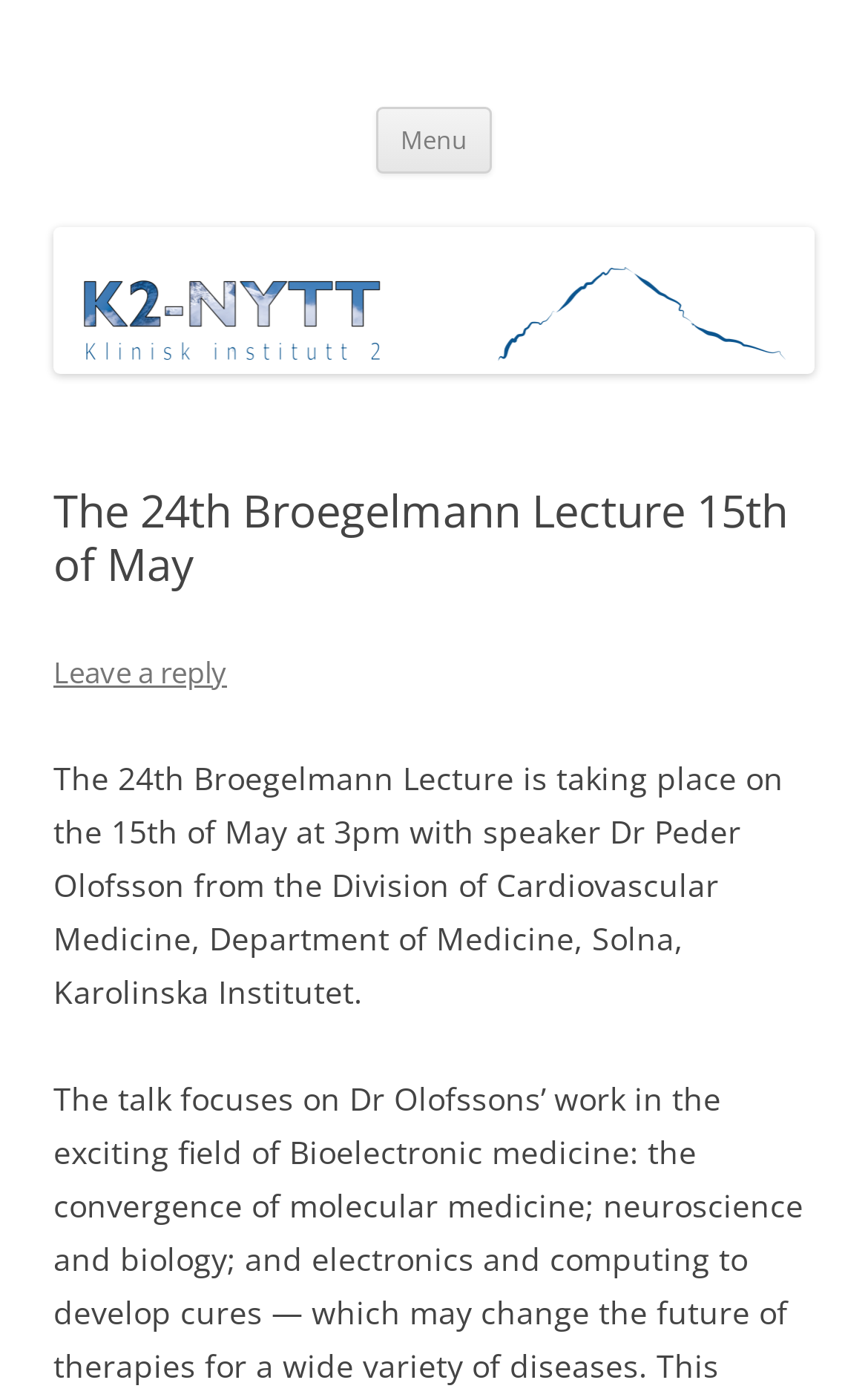Using the description "Leave a reply", predict the bounding box of the relevant HTML element.

[0.062, 0.466, 0.262, 0.494]